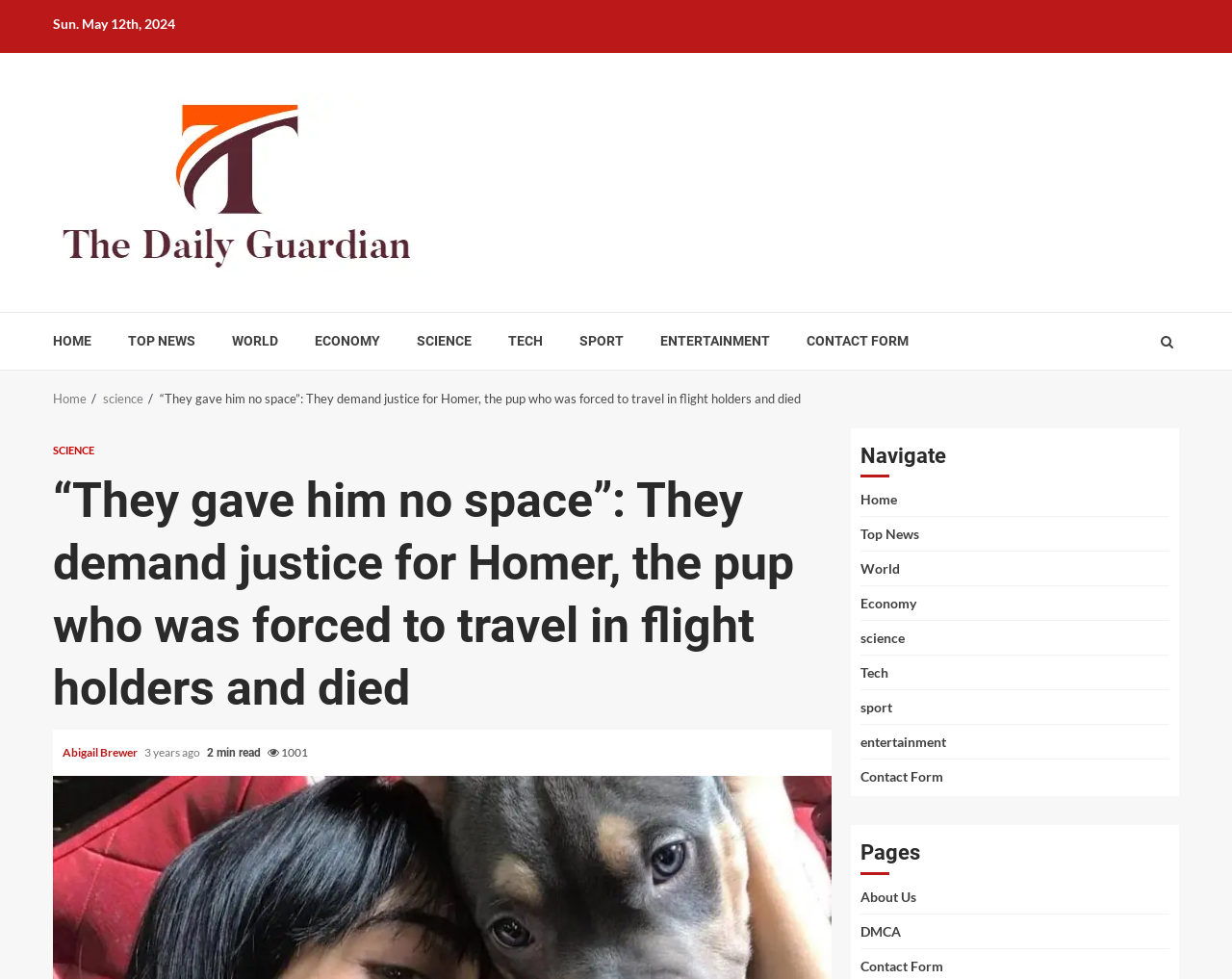Specify the bounding box coordinates of the element's area that should be clicked to execute the given instruction: "Navigate to CONTACT FORM". The coordinates should be four float numbers between 0 and 1, i.e., [left, top, right, bottom].

[0.655, 0.339, 0.738, 0.358]